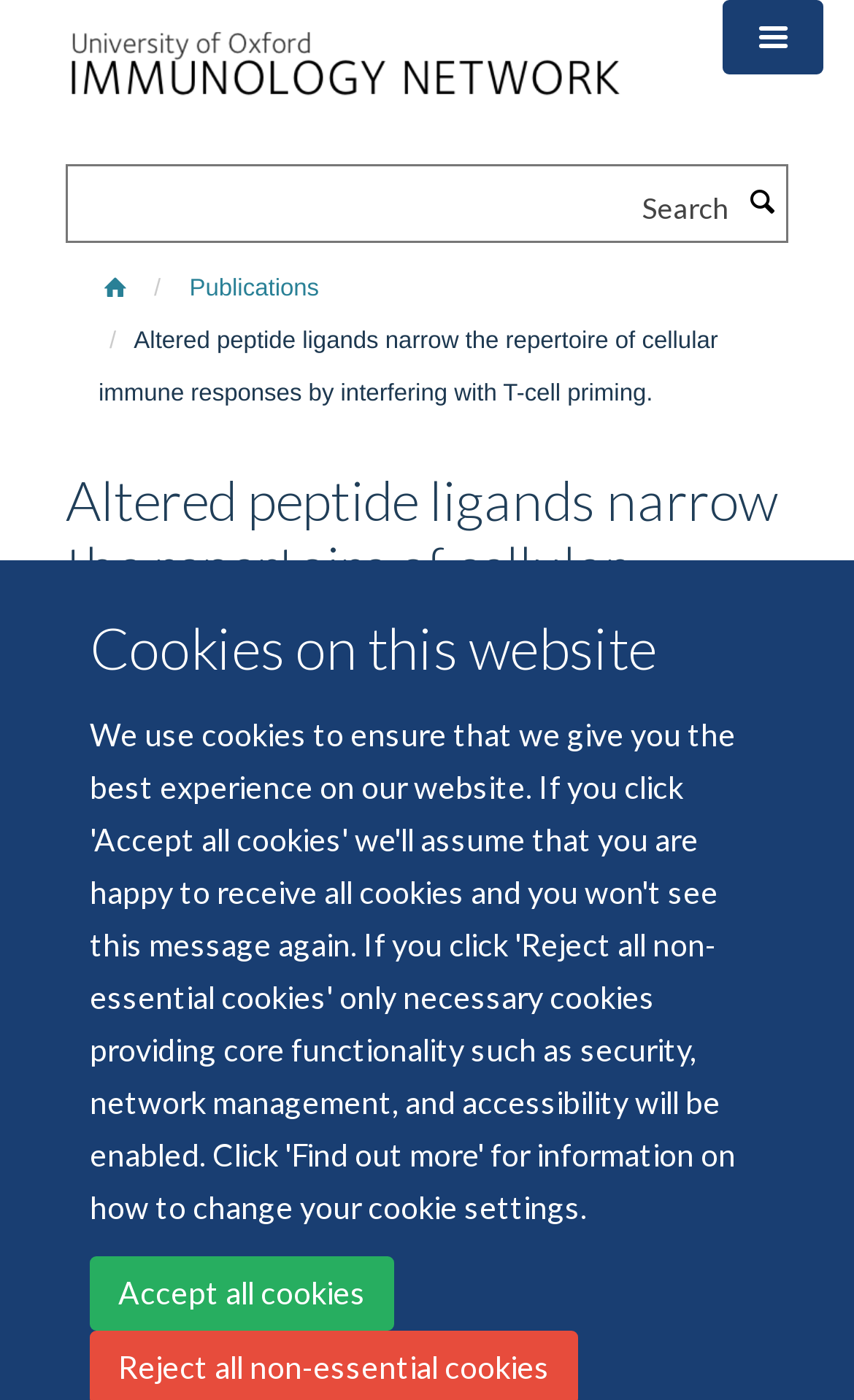What is the purpose of the search bar?
Answer the question in a detailed and comprehensive manner.

The search bar is located at the top of the page, and it is accompanied by a link 'Publications' nearby, suggesting that the search function is intended for searching publications related to immunology.